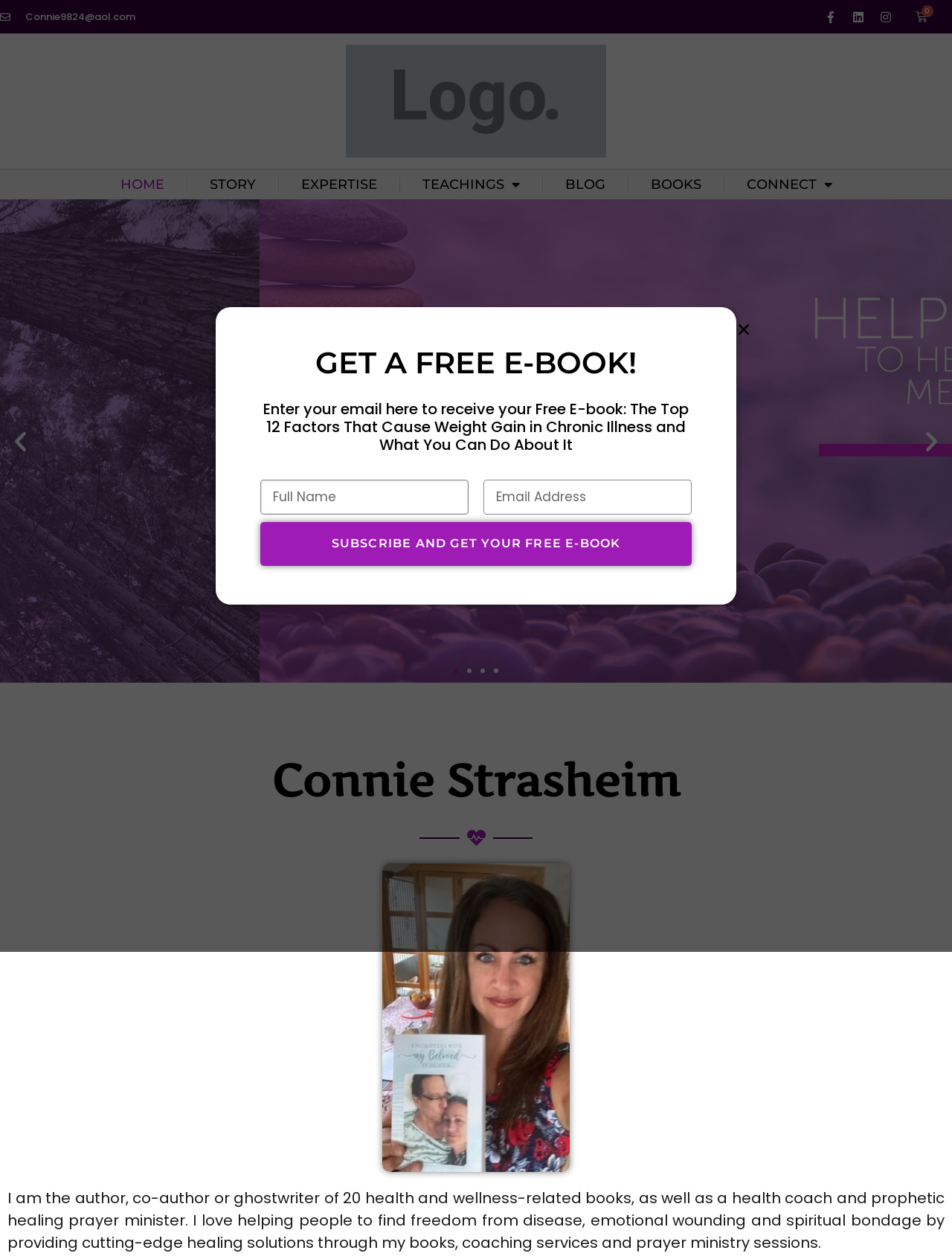Based on the element description parent_node: Name name="form_fields[field_9f7bd5e]" placeholder="Full Name", identify the bounding box coordinates for the UI element. The coordinates should be in the format (top-left x, top-left y, bottom-right x, bottom-right y) and within the 0 to 1 range.

[0.273, 0.381, 0.492, 0.409]